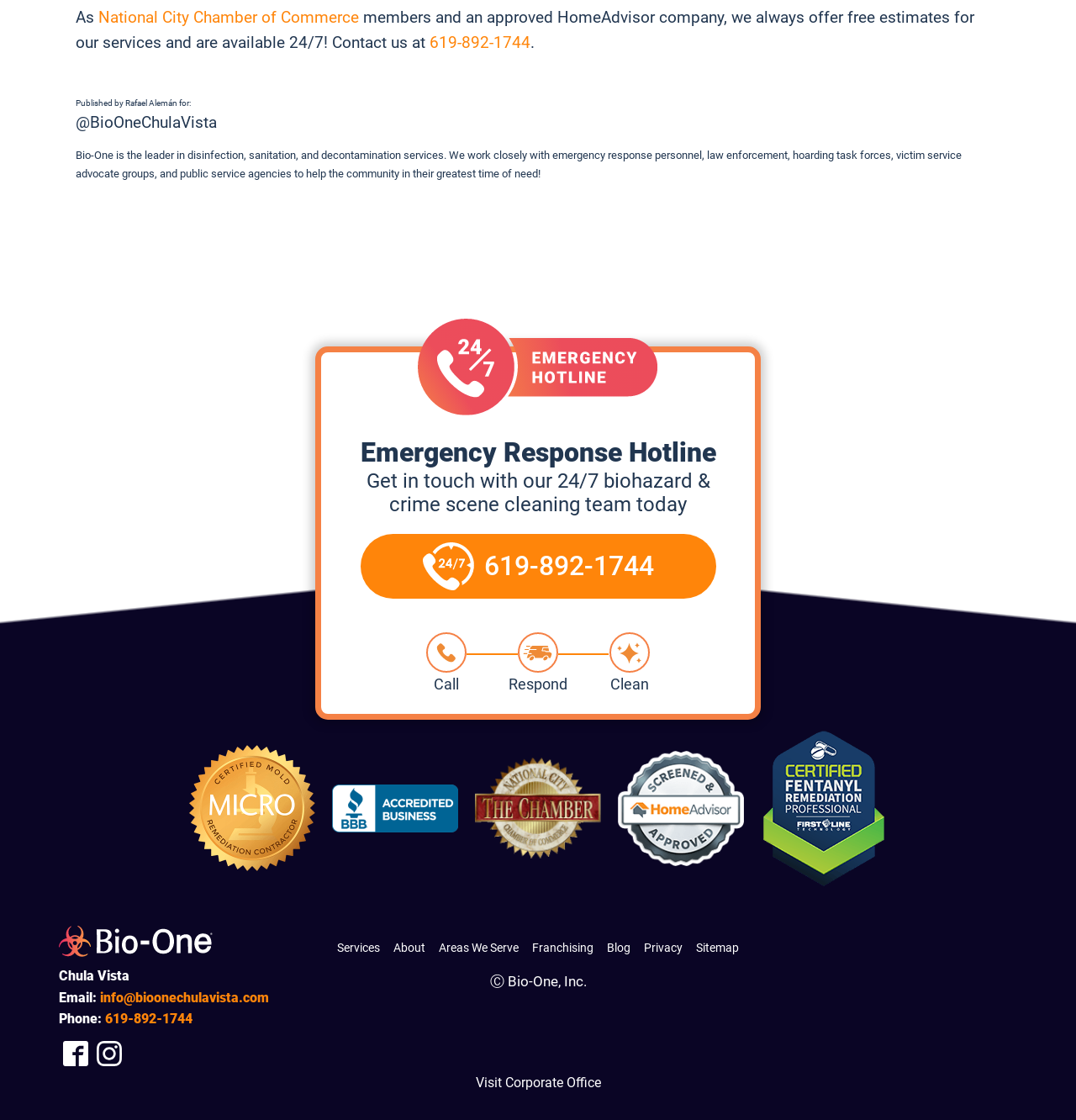Use a single word or phrase to answer the question: What services does the company provide?

Decontamination and biohazard cleaning